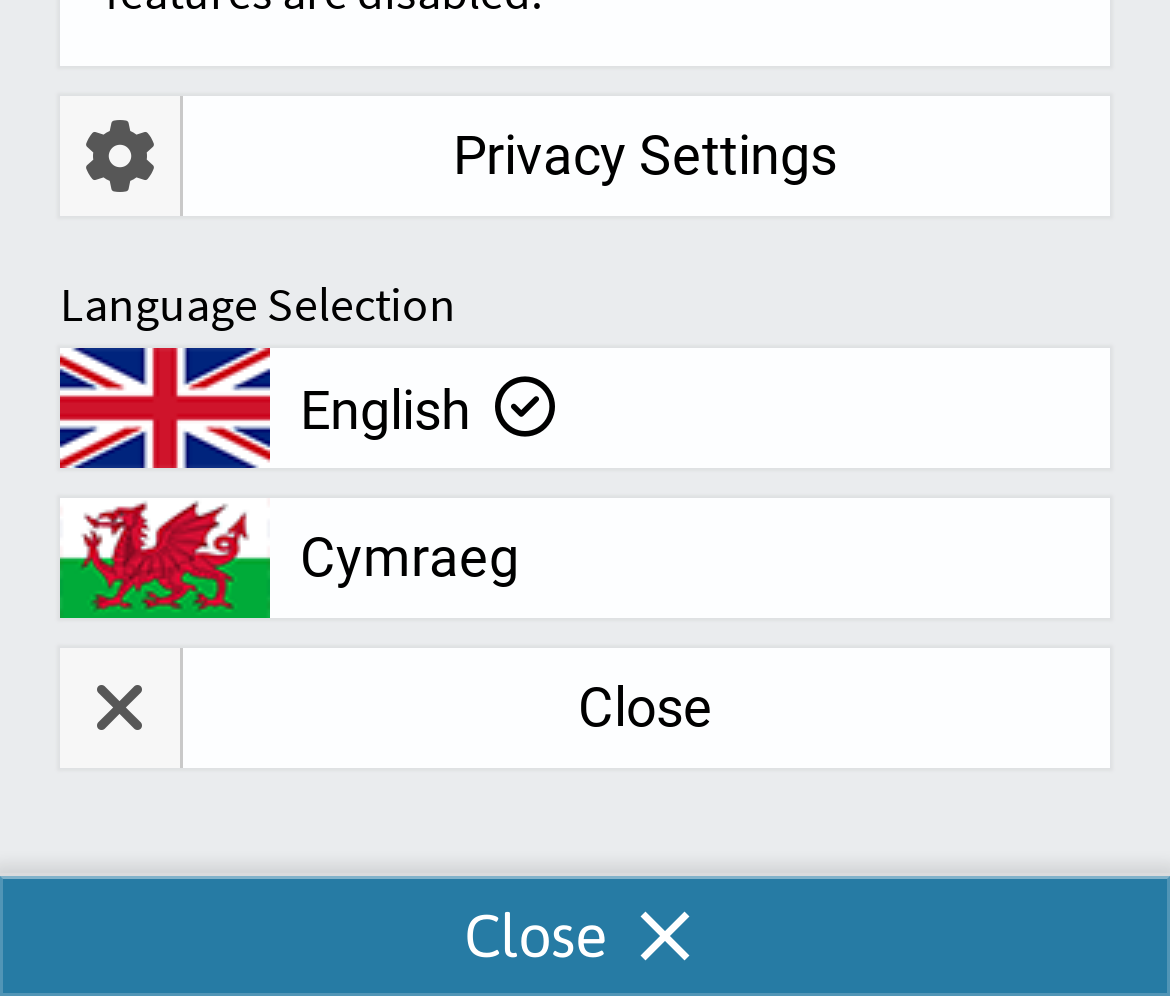Refer to the element description Close and identify the corresponding bounding box in the screenshot. Format the coordinates as (top-left x, top-left y, bottom-right x, bottom-right y) with values in the range of 0 to 1.

[0.051, 0.65, 0.949, 0.77]